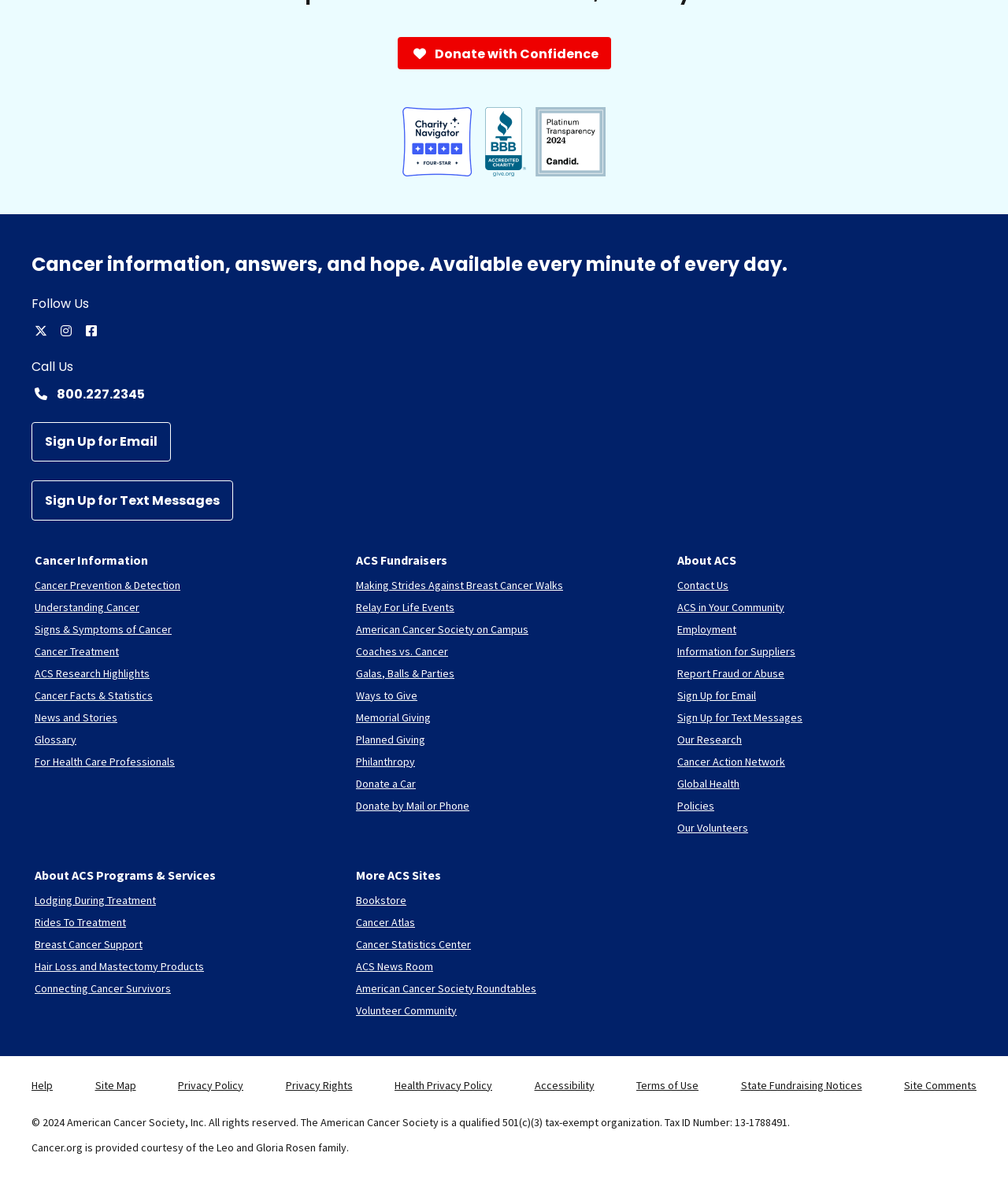What types of cancer information are available?
Please use the image to deliver a detailed and complete answer.

The webpage provides various types of cancer information, including prevention, detection, treatment, and more, which can be found under the 'Cancer Information' heading.